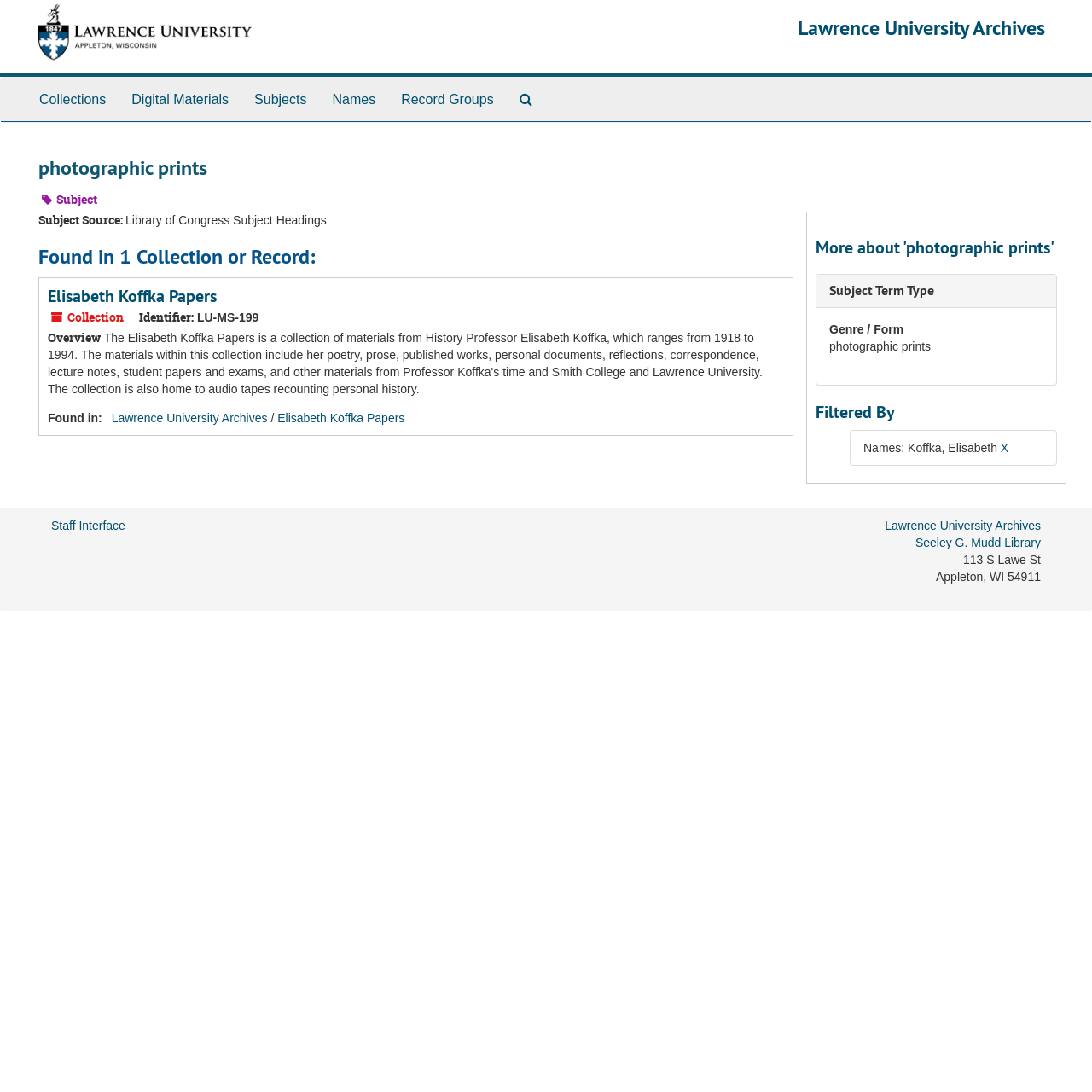What is the name of the library?
Using the image as a reference, answer the question in detail.

I found the answer by looking at the group of links and text at the bottom of the page and reading the link 'Seeley G. Mudd Library'.